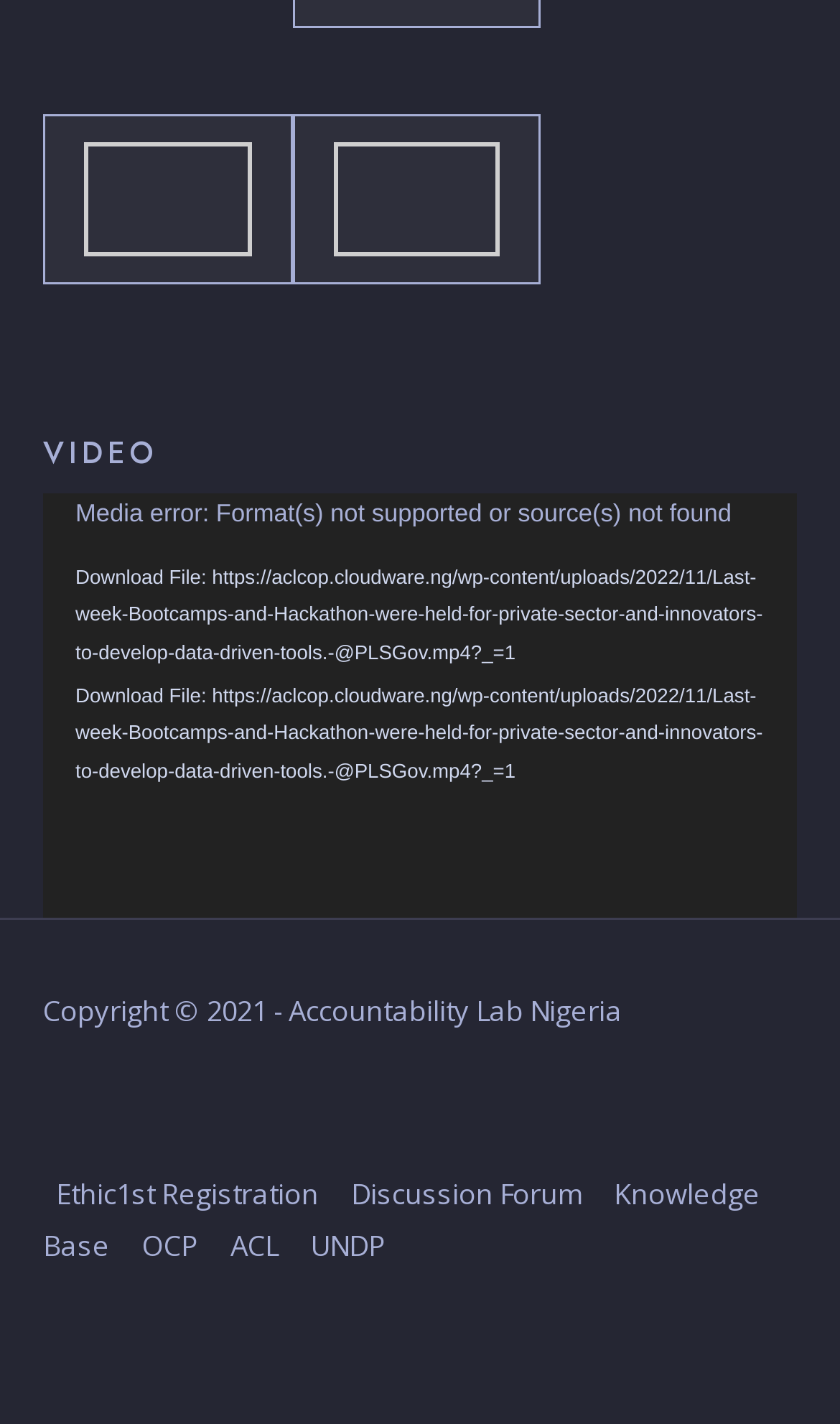Determine the bounding box coordinates for the clickable element to execute this instruction: "Toggle the 'Fullscreen' button". Provide the coordinates as four float numbers between 0 and 1, i.e., [left, top, right, bottom].

[0.856, 0.599, 0.908, 0.629]